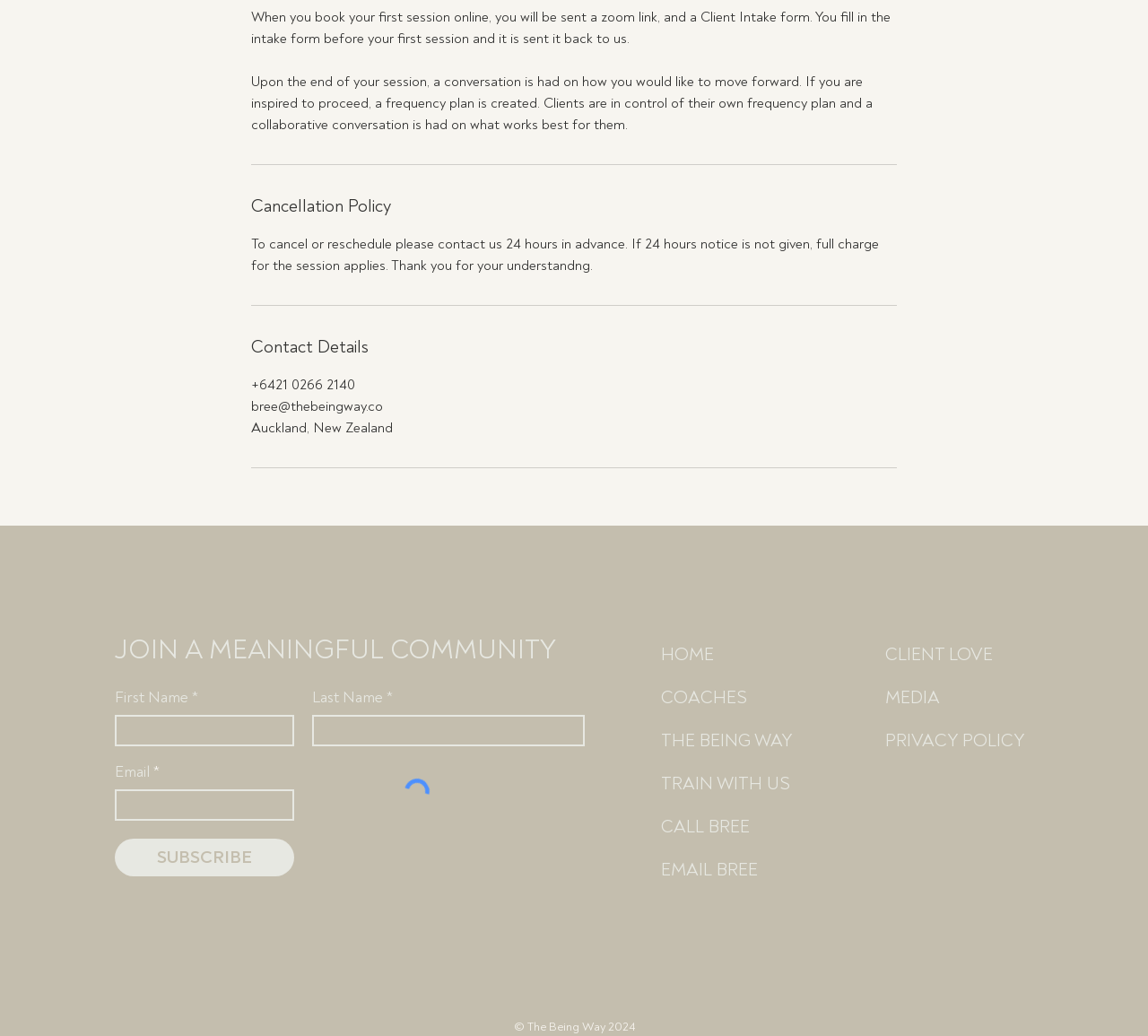Answer the following in one word or a short phrase: 
What is the copyright year?

2024